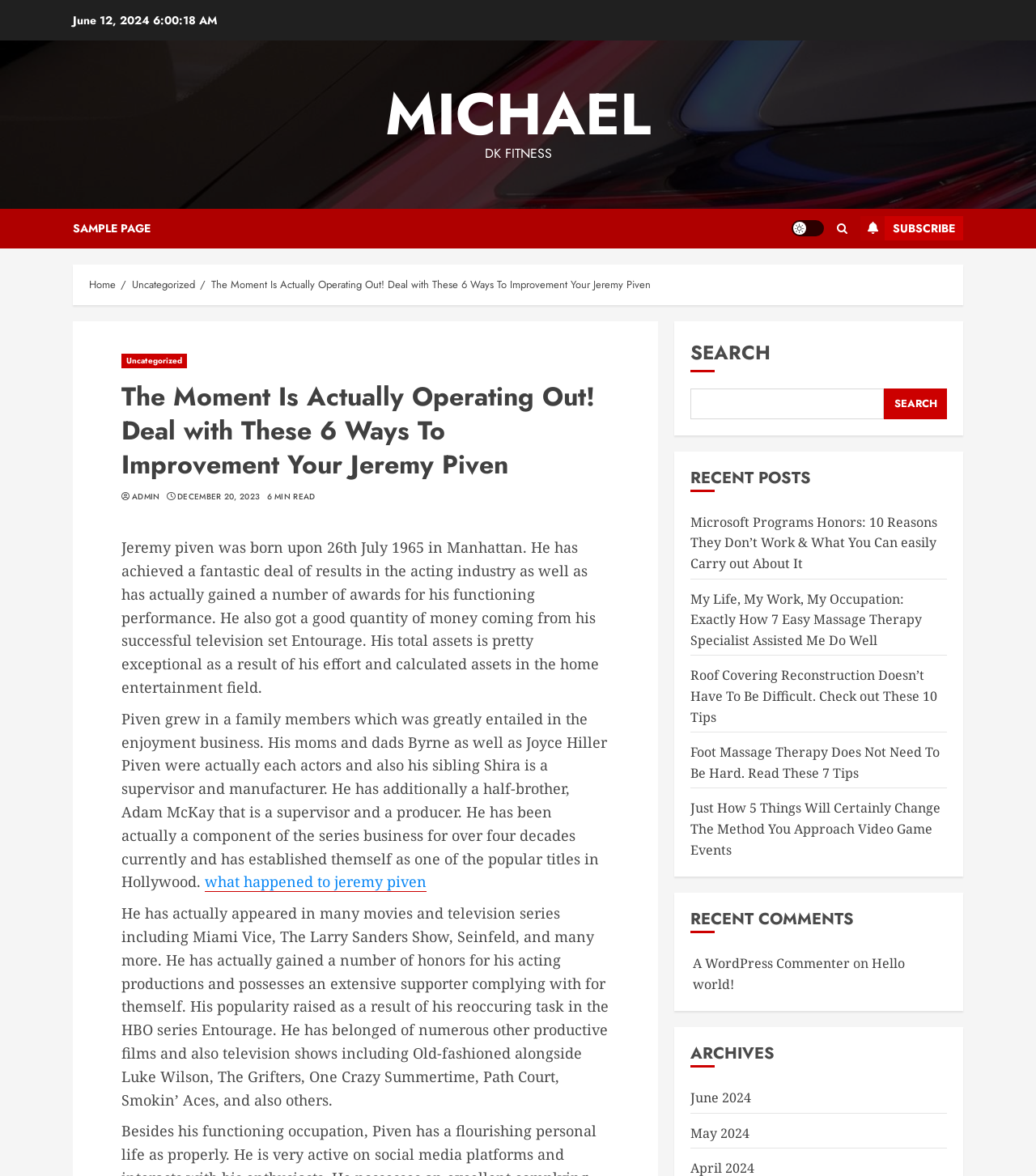Refer to the image and offer a detailed explanation in response to the question: What is the name of the website or blog?

I found the name of the website or blog by looking at the static text element at the top of the webpage, which says 'DK FITNESS'.